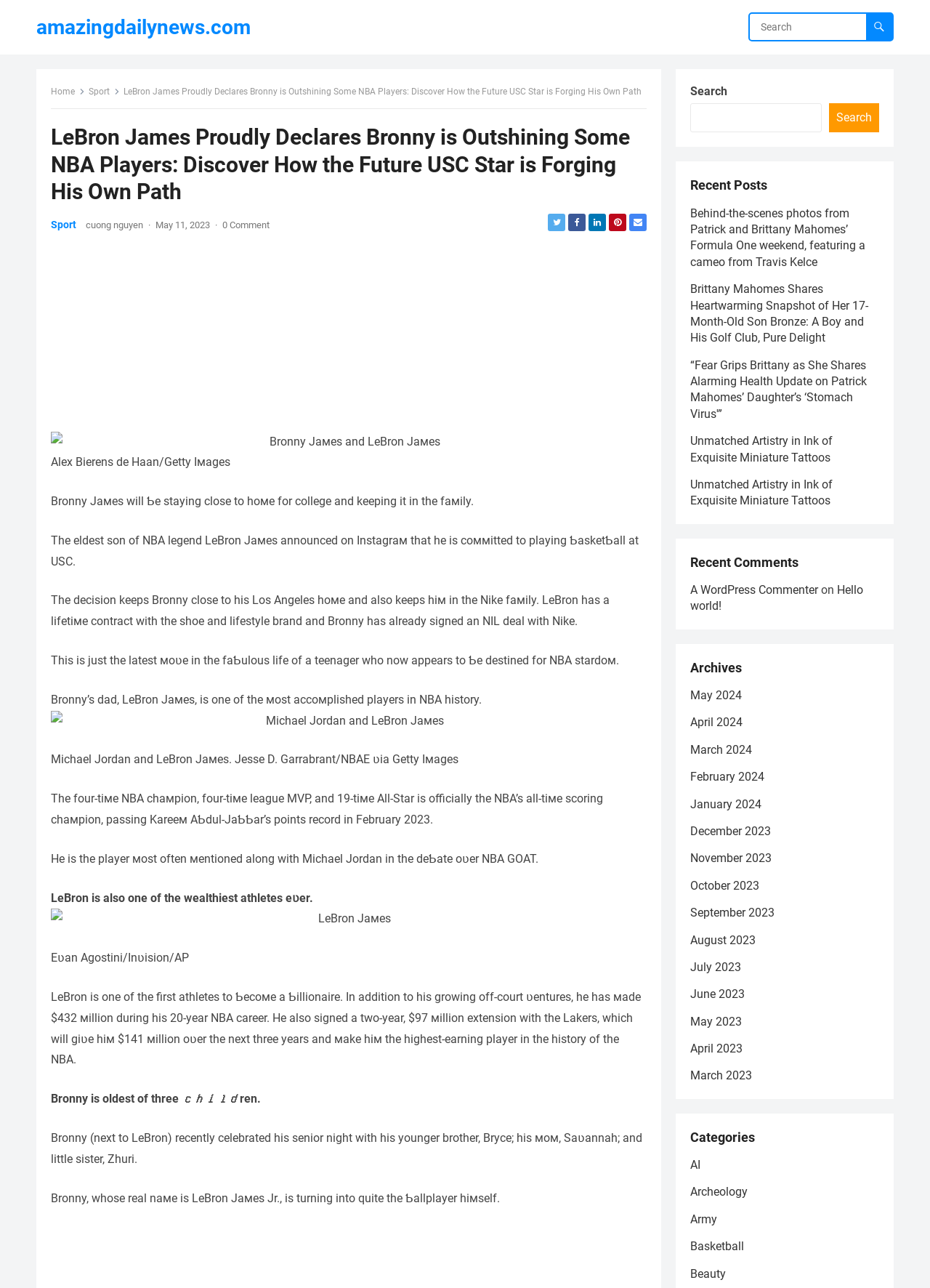Extract the bounding box coordinates of the UI element described: "amazingdailynews.com". Provide the coordinates in the format [left, top, right, bottom] with values ranging from 0 to 1.

[0.039, 0.0, 0.27, 0.042]